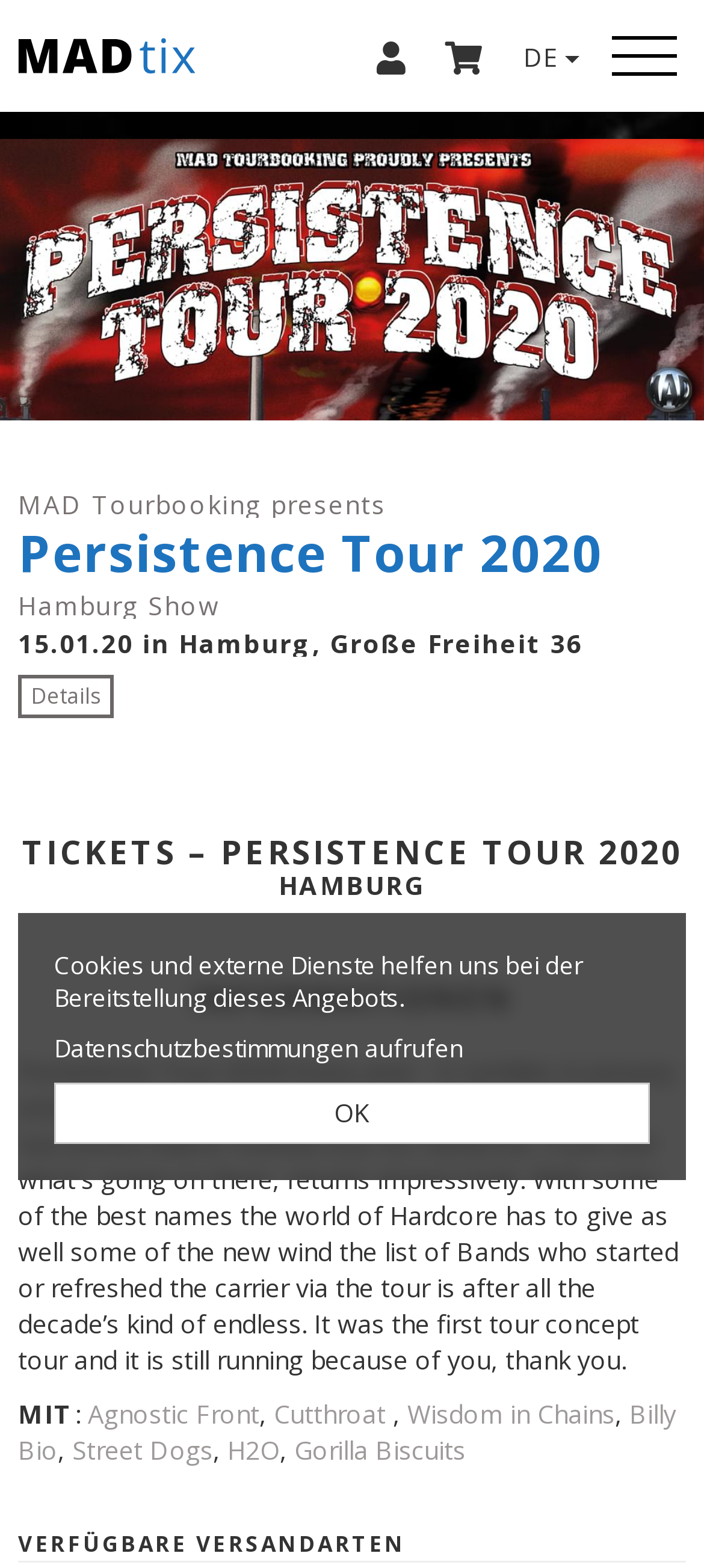Provide a thorough summary of the webpage.

The webpage appears to be an event ticketing page for the Persistence Tour 2020 in Hamburg, Germany. At the top, there is a heading that reads "MADtix Tickets- & Merchandise" with a link to the same text. Below this, there is a large image that spans the entire width of the page.

The main content of the page is divided into sections. The first section has a heading that reads "MAD Tourbooking presents Persistence Tour 2020 Hamburg Show 15.01.20 in Hamburg, Große Freiheit 36" and a button labeled "Details" that likely expands to show more information about the event.

The next section has a heading that reads "TICKETS – PERSISTENCE TOUR 2020 HAMBURG" and is followed by a horizontal separator line. Below this, there is a section with a heading that reads "INFORMATIONEN" and lists the performing artists, including Agnostic Front, Cutthroat, Wisdom in Chains, Billy Bio, Street Dogs, H2O, and Gorilla Biscuits.

Further down the page, there is a section with a heading that reads "VERFÜGBARE VERSANDARTEN" (available shipping options) and another horizontal separator line. At the very bottom of the page, there is a notice about cookies and external services, with a link to the data protection policy and an "OK" button.

There are also some navigation links at the top of the page, including a link with a Facebook icon, a link with a Twitter icon, and a button labeled "DE" that likely toggles the language of the page. Additionally, there is a link in the top-right corner of the page with no text.